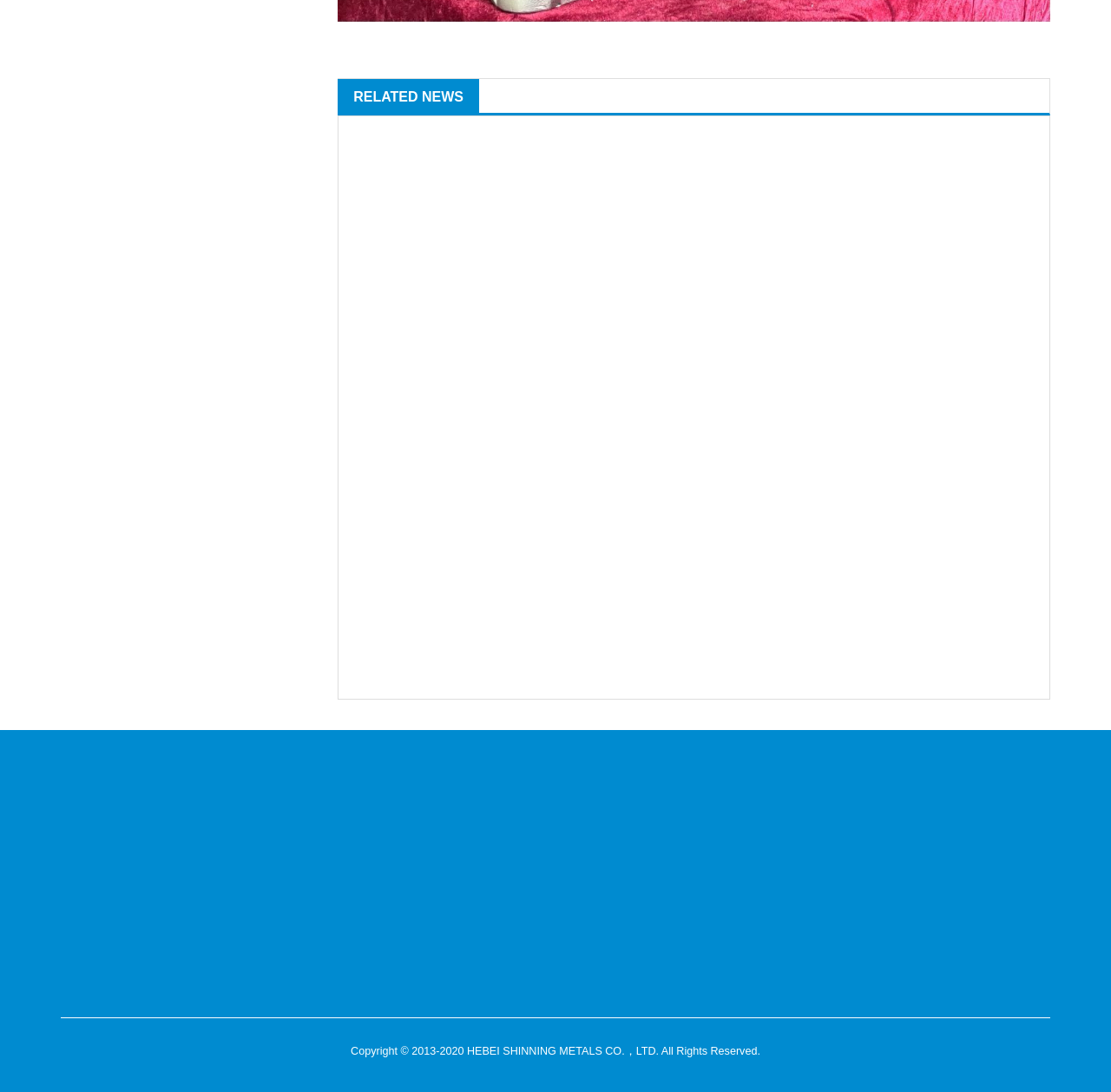What is the company's contact email?
Carefully examine the image and provide a detailed answer to the question.

The 'CONTACT US' section provides the company's contact information, including phone numbers, address, and email. The contact email is listed as 'info@shinningcorp.com'.